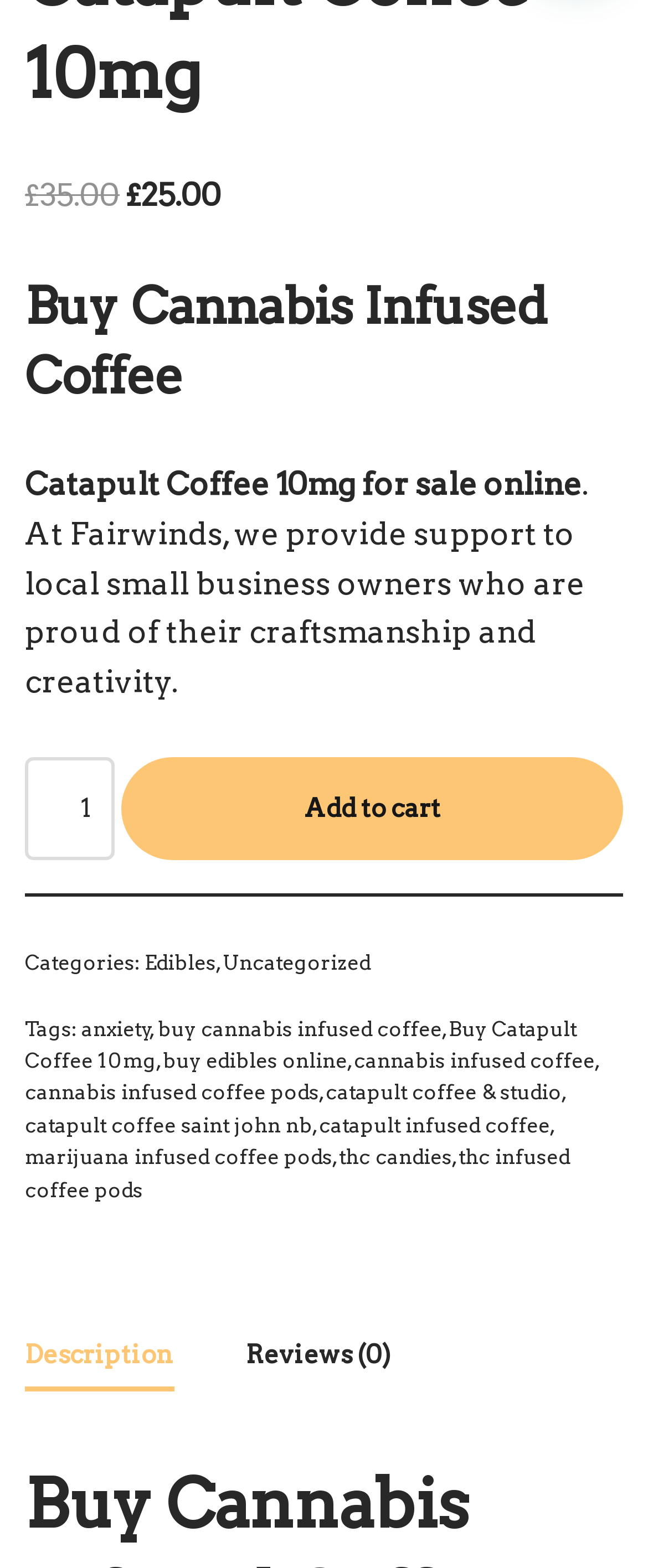Identify the bounding box coordinates for the UI element described as: "cannabis infused coffee". The coordinates should be provided as four floats between 0 and 1: [left, top, right, bottom].

[0.546, 0.668, 0.918, 0.684]